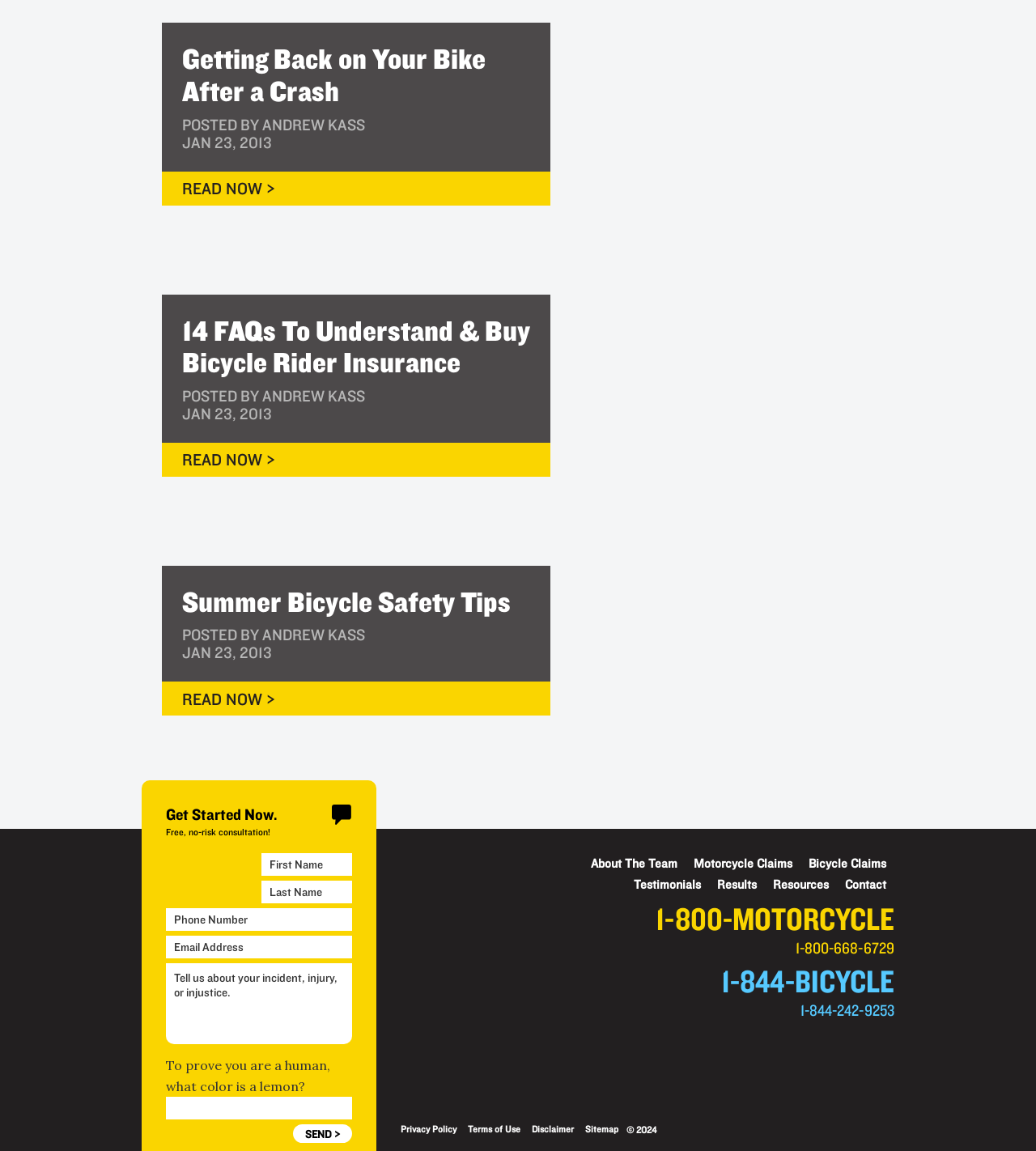Find the bounding box of the element with the following description: "name="phone" placeholder="Phone Number"". The coordinates must be four float numbers between 0 and 1, formatted as [left, top, right, bottom].

[0.16, 0.789, 0.34, 0.809]